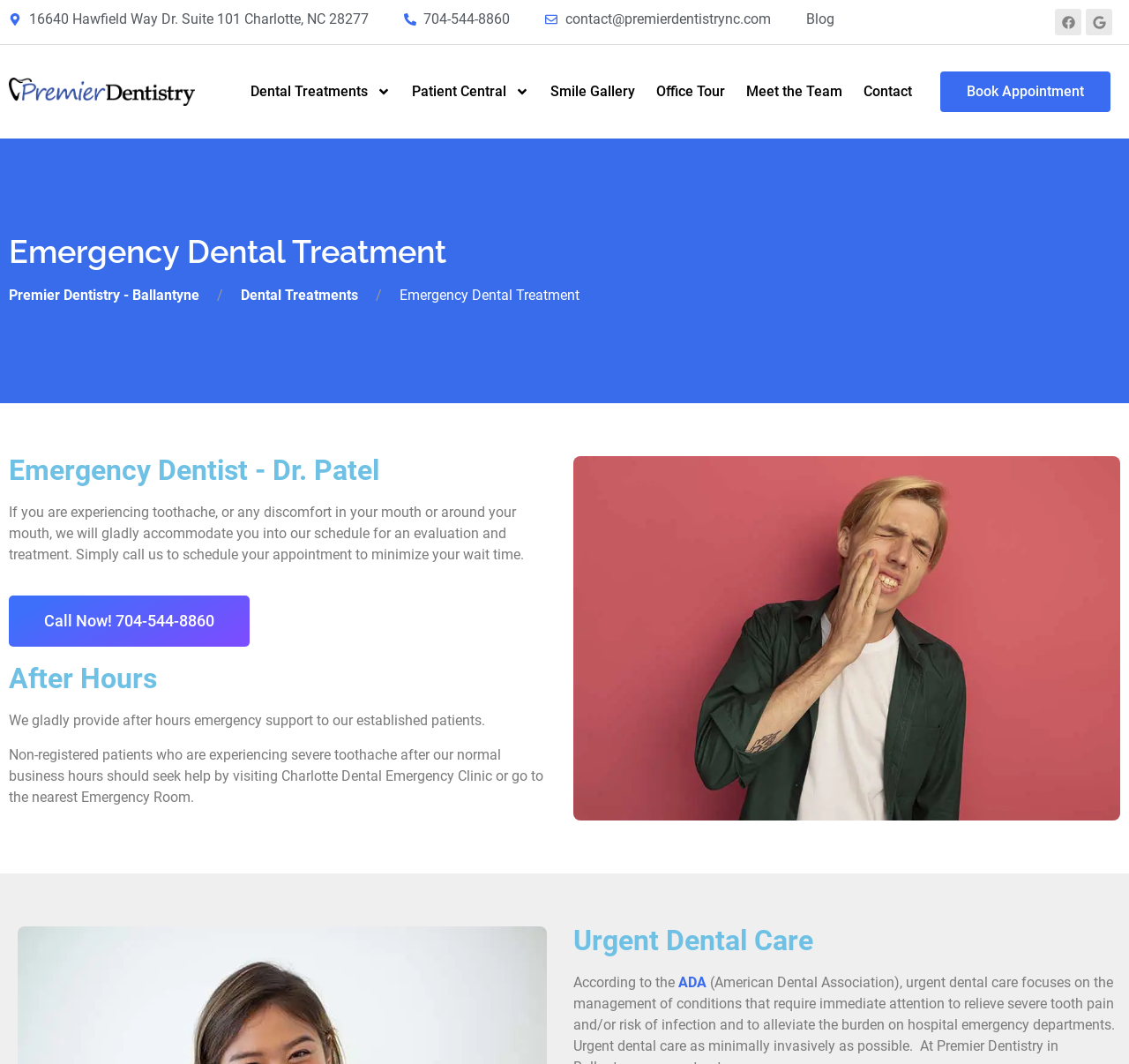Answer this question using a single word or a brief phrase:
What is the name of the dentist mentioned on the webpage?

Dr. Patel